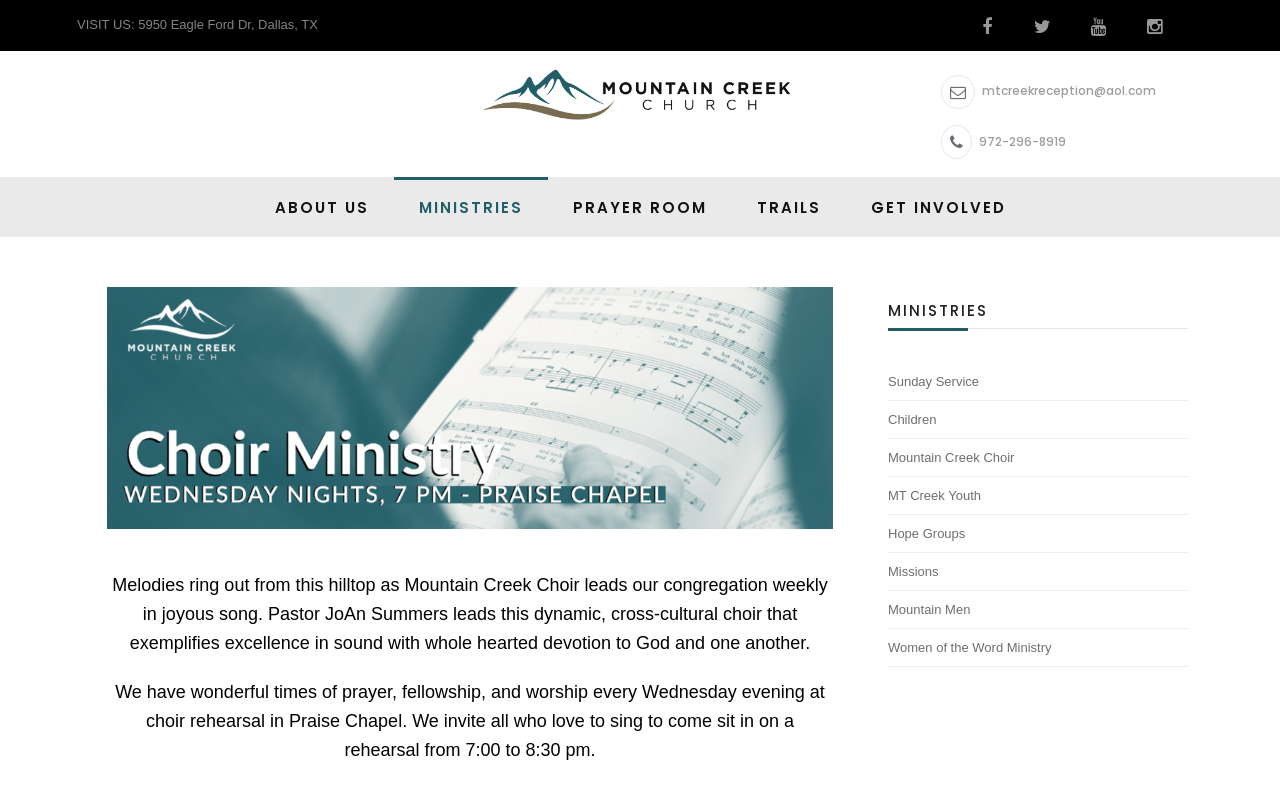Identify the bounding box coordinates of the specific part of the webpage to click to complete this instruction: "Contact through email".

[0.732, 0.105, 0.903, 0.126]